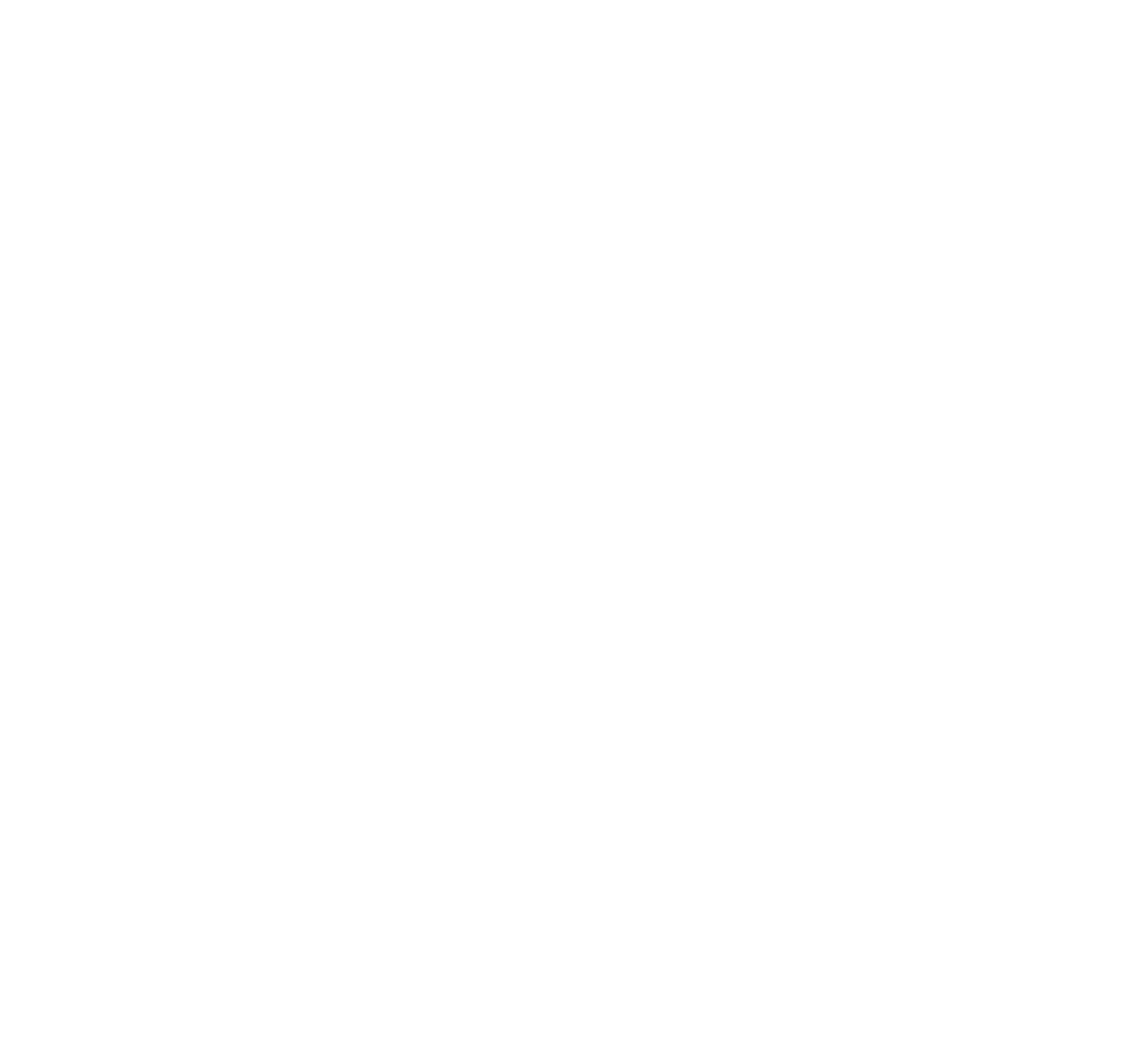Identify the coordinates of the bounding box for the element that must be clicked to accomplish the instruction: "Click the '>' link".

None